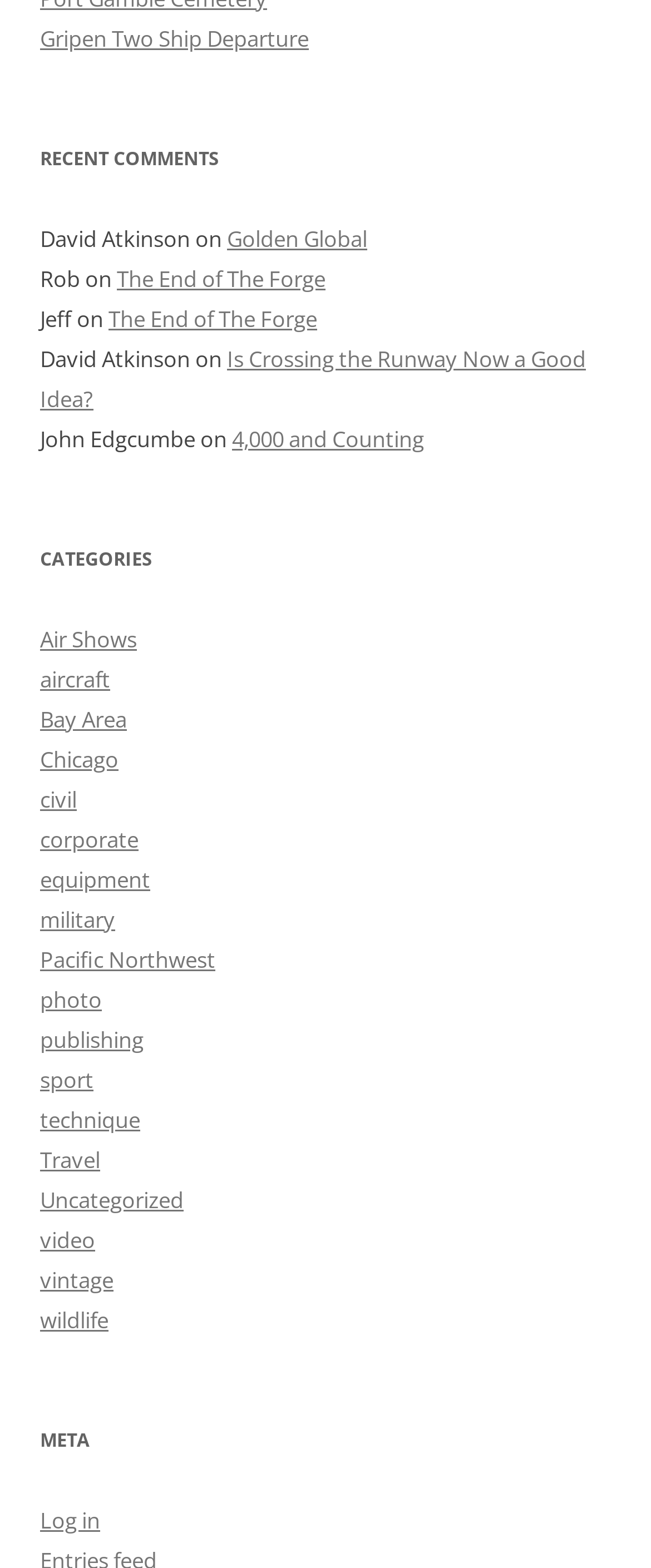Find the bounding box coordinates of the area that needs to be clicked in order to achieve the following instruction: "View recent comments". The coordinates should be specified as four float numbers between 0 and 1, i.e., [left, top, right, bottom].

[0.062, 0.088, 0.938, 0.114]